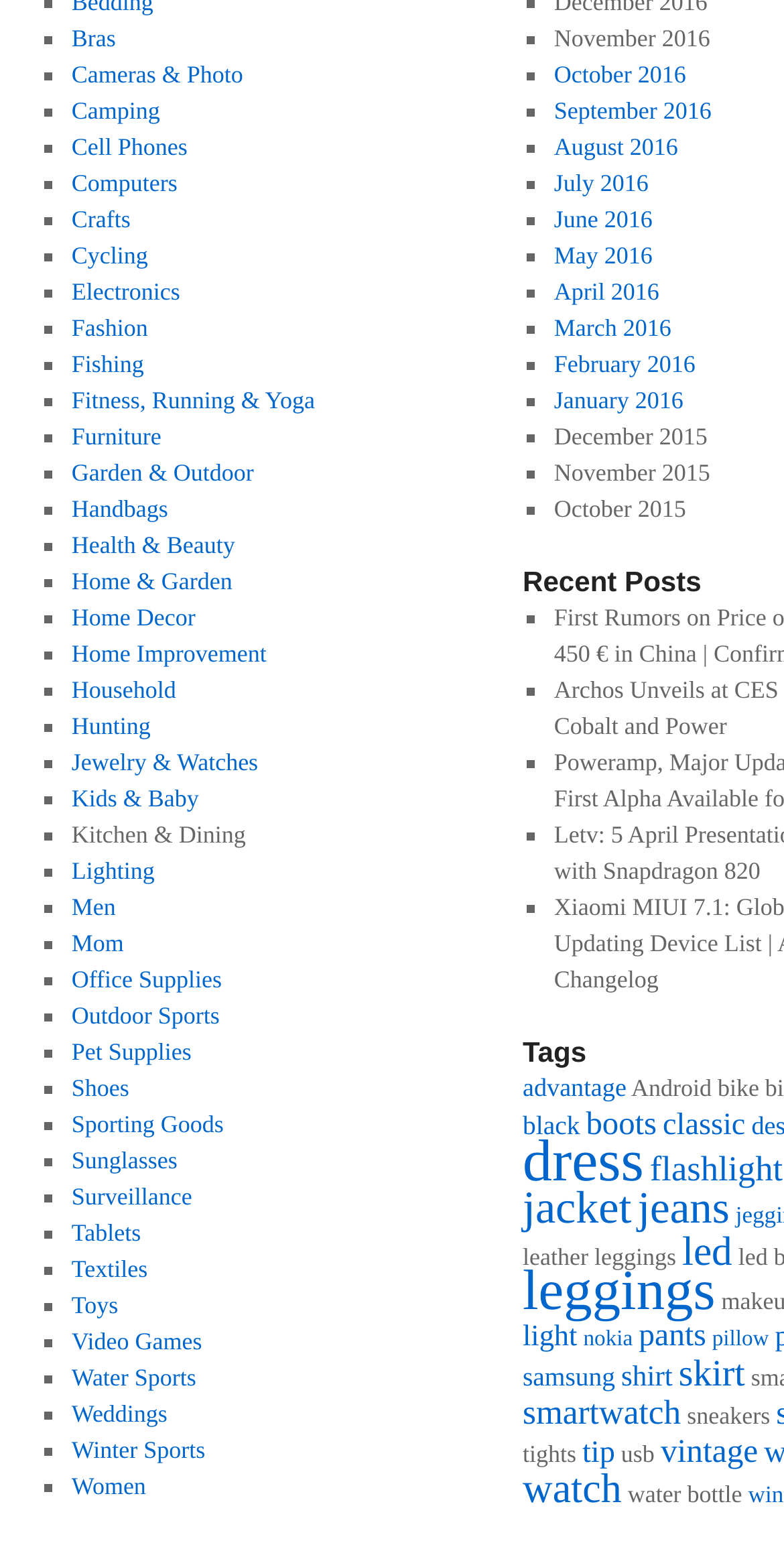What is the first category listed?
Please use the visual content to give a single word or phrase answer.

Bras